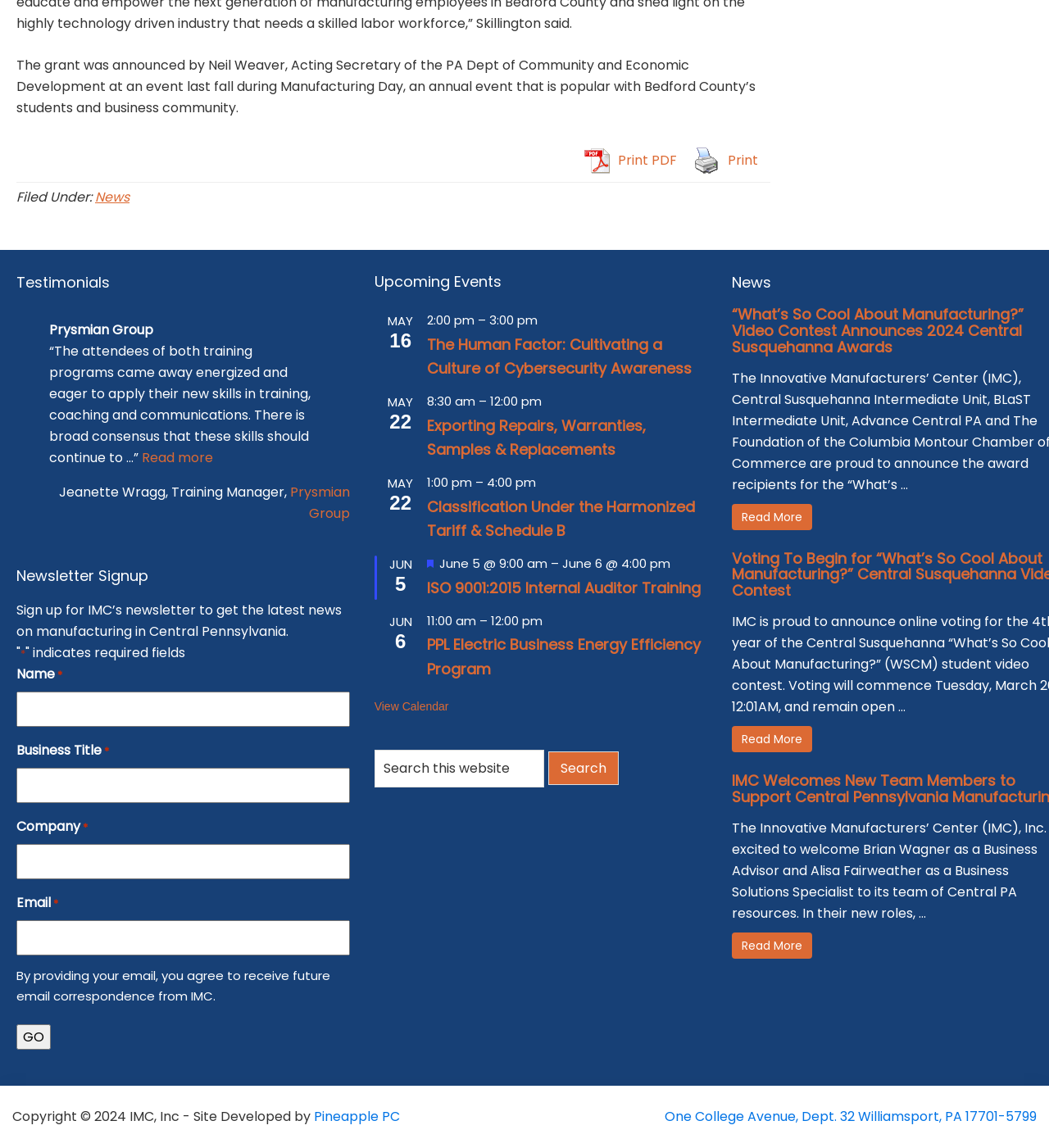Answer the question briefly using a single word or phrase: 
How many upcoming events are listed on the page?

3